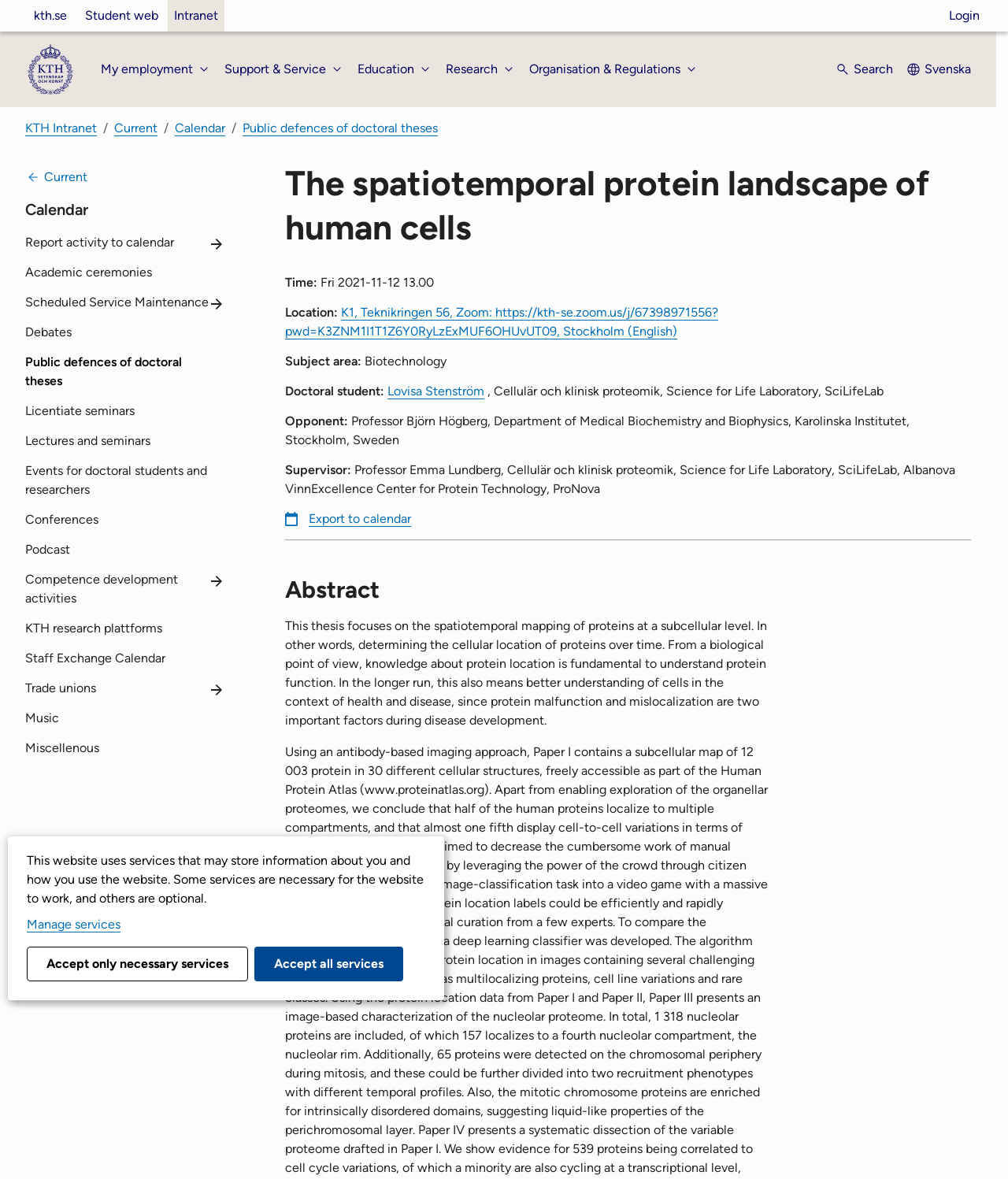Specify the bounding box coordinates of the element's region that should be clicked to achieve the following instruction: "Export to calendar". The bounding box coordinates consist of four float numbers between 0 and 1, in the format [left, top, right, bottom].

[0.283, 0.434, 0.408, 0.446]